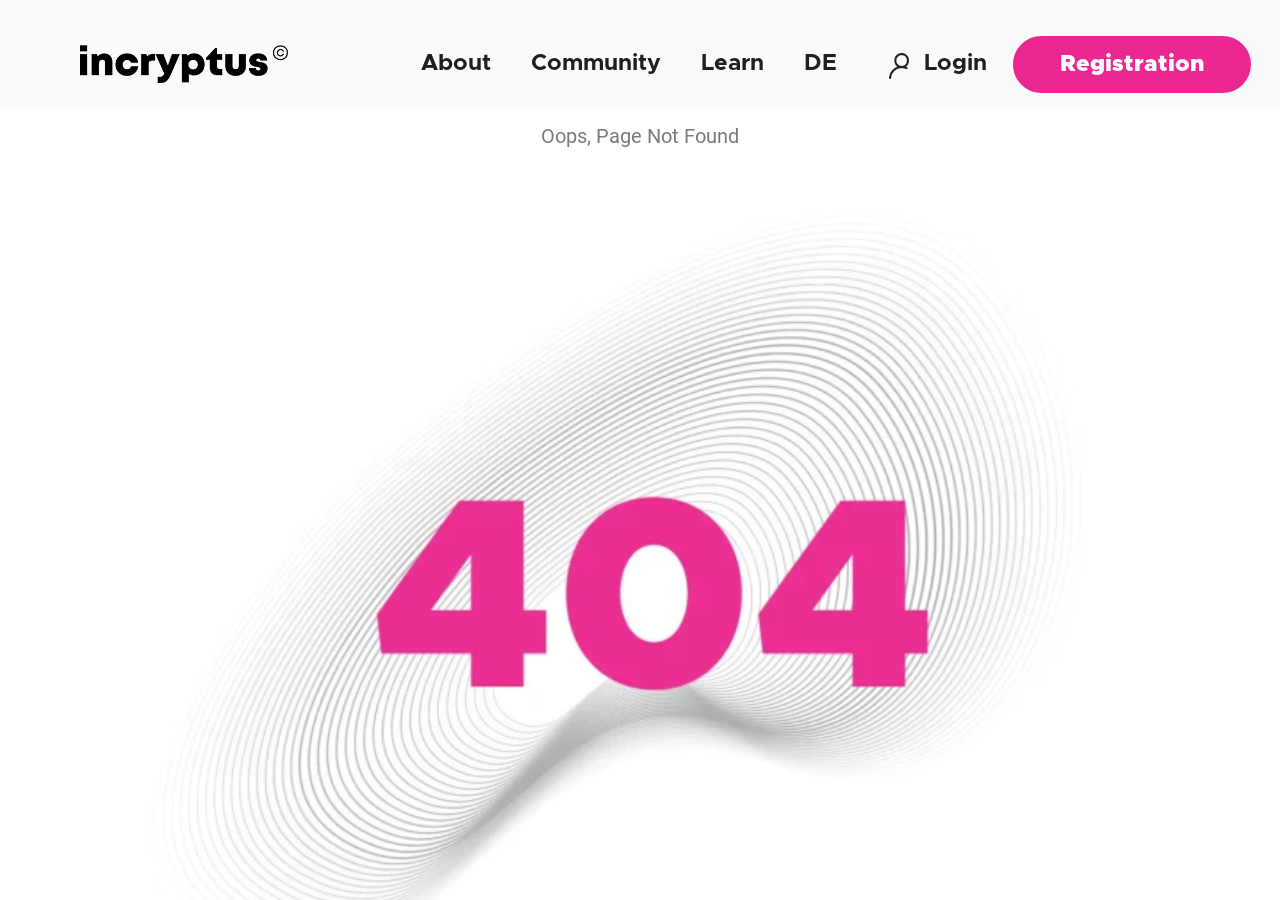Locate the bounding box of the UI element based on this description: "Registration". Provide four float numbers between 0 and 1 as [left, top, right, bottom].

[0.792, 0.04, 0.978, 0.103]